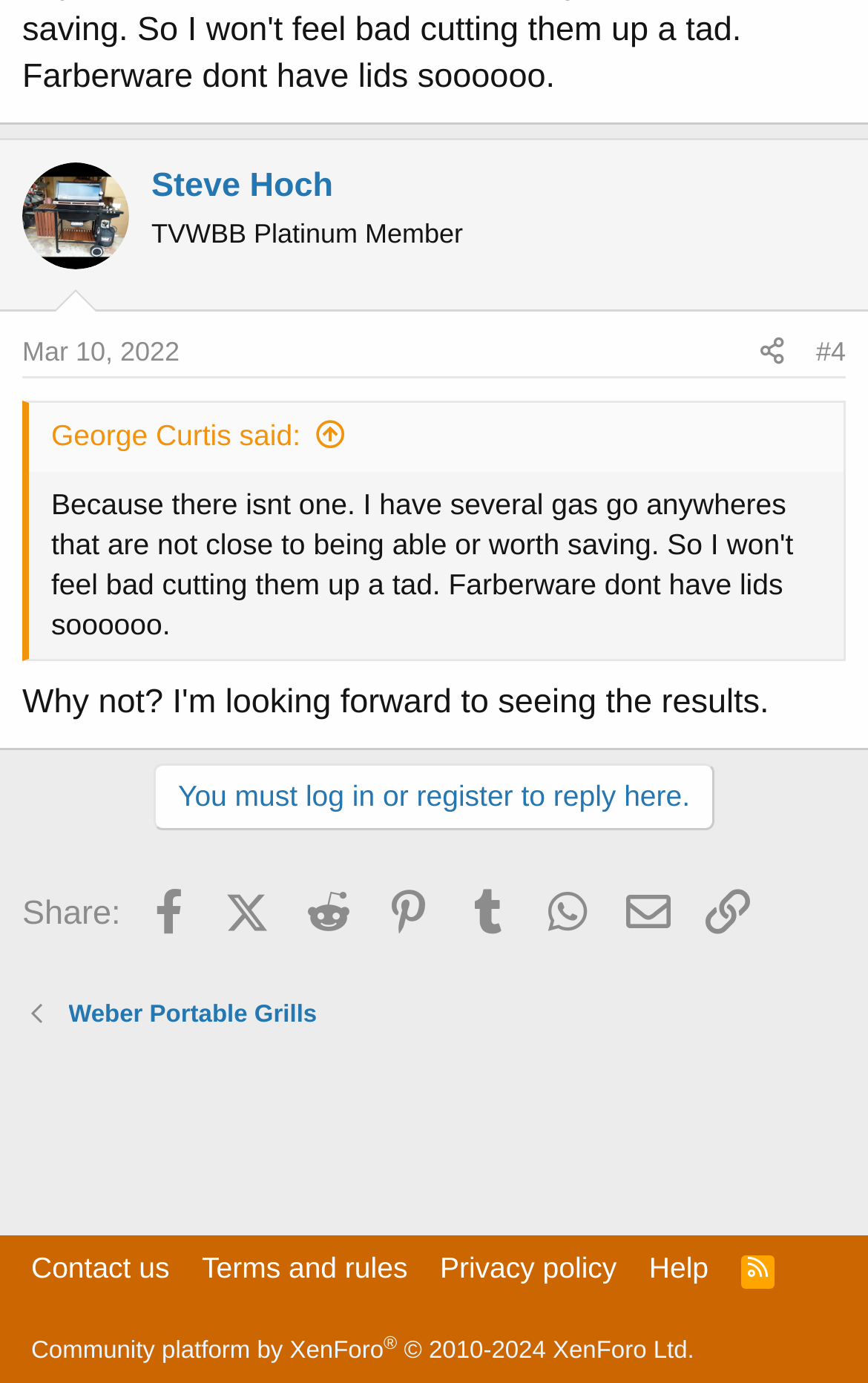Find the bounding box coordinates of the element I should click to carry out the following instruction: "Reply to the post".

[0.177, 0.552, 0.823, 0.6]